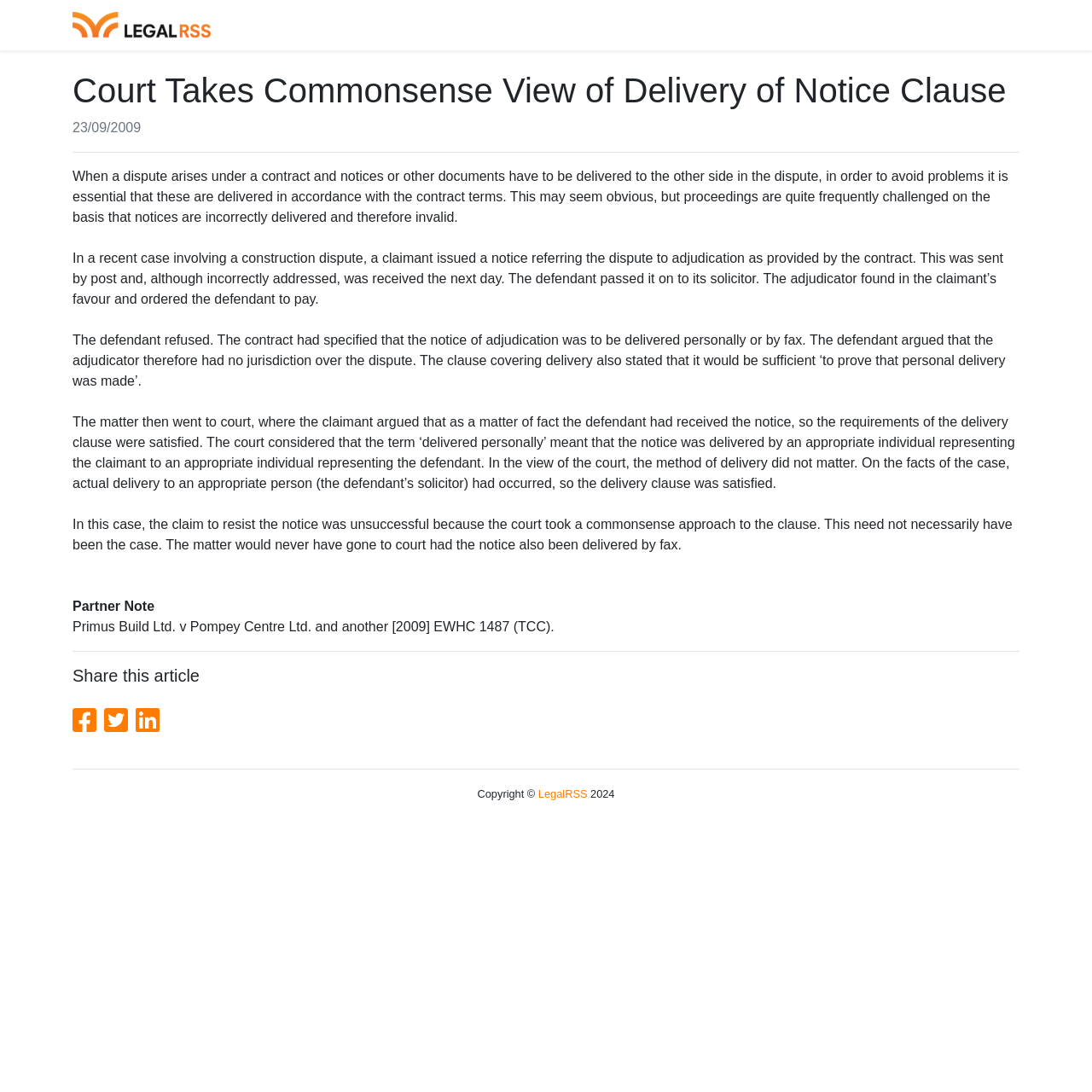Locate the bounding box coordinates of the UI element described by: "aria-label="Facebook"". The bounding box coordinates should consist of four float numbers between 0 and 1, i.e., [left, top, right, bottom].

[0.066, 0.646, 0.095, 0.674]